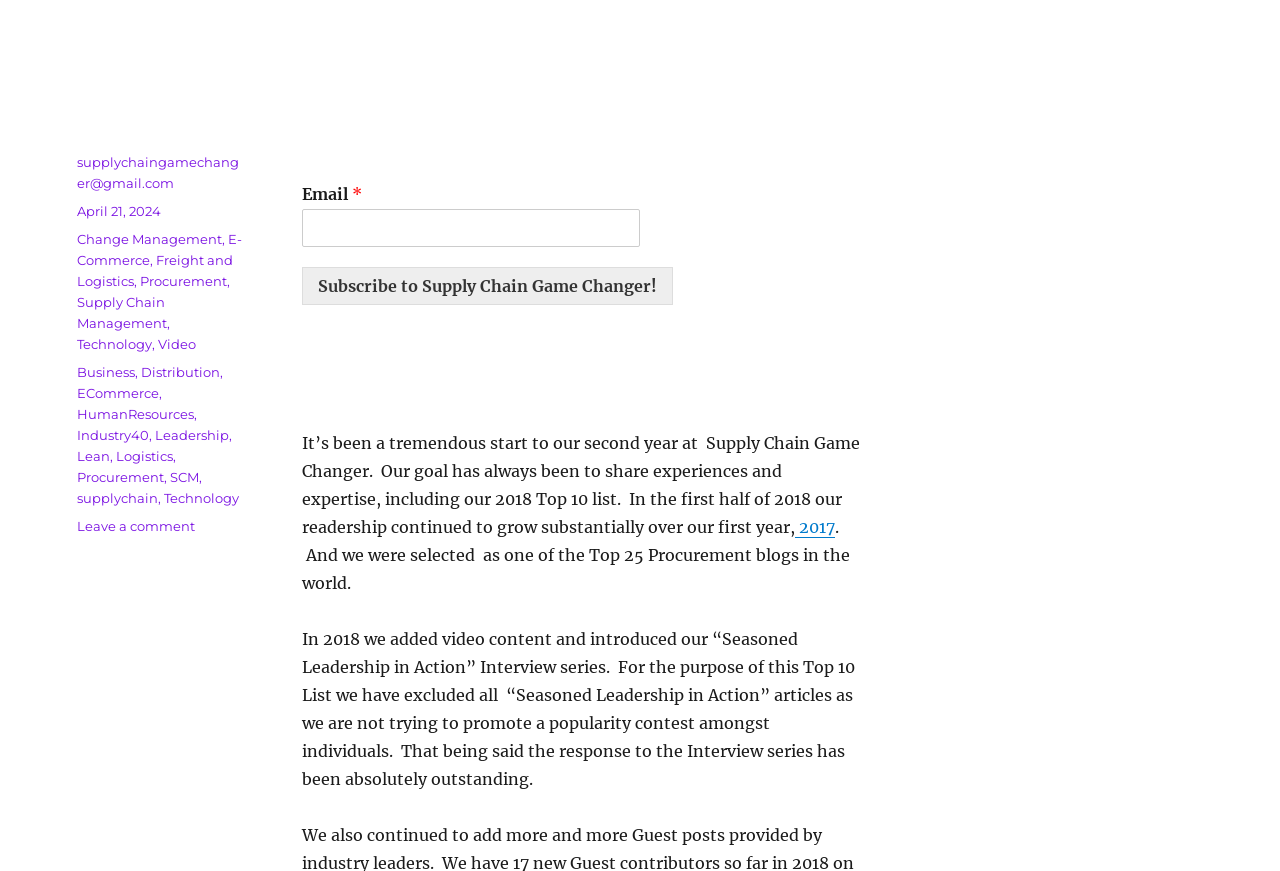What is the topic of the blog post?
Carefully examine the image and provide a detailed answer to the question.

The blog post discusses the top 10 list of 2018, excluding the 'Seasoned Leadership in Action' interview series, and provides an overview of the blog's progress and achievements in the first half of 2018.